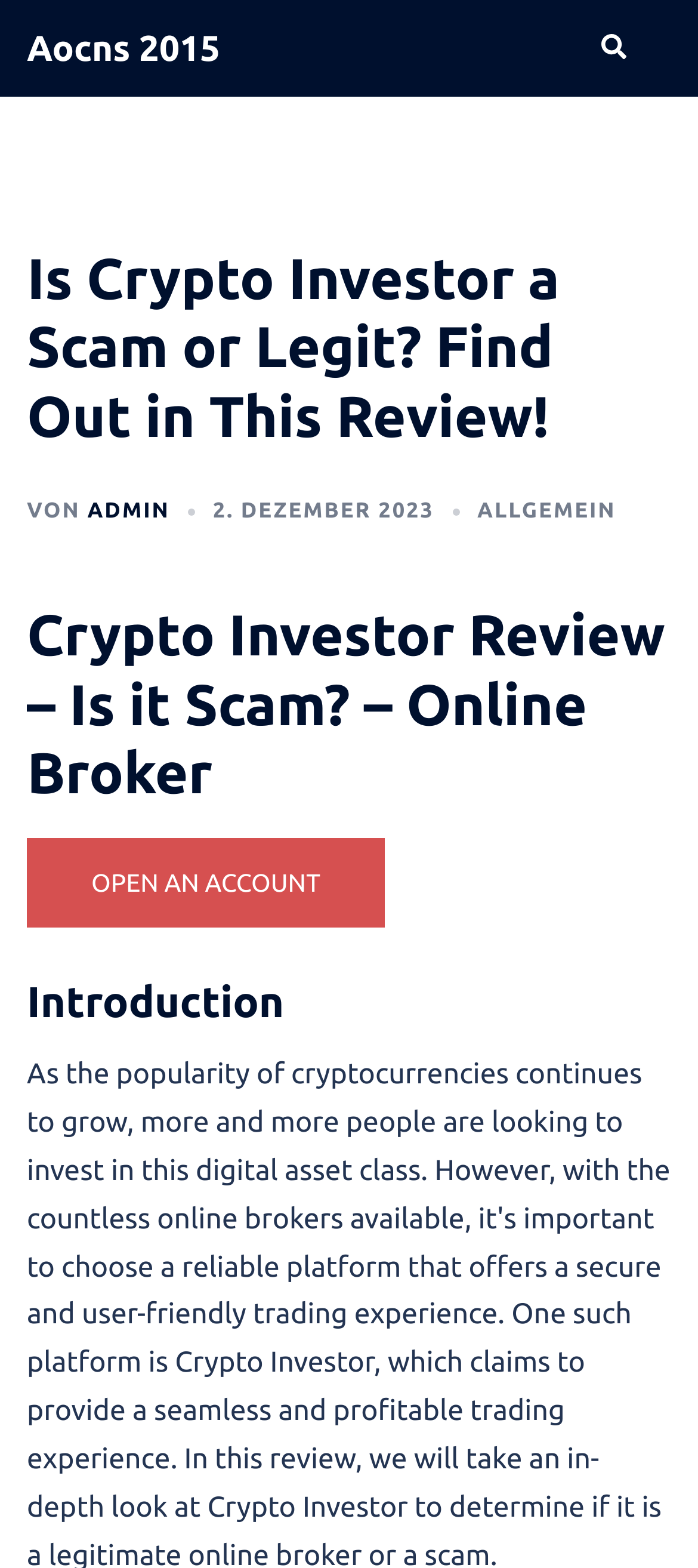Please extract the title of the webpage.

Is Crypto Investor a Scam or Legit? Find Out in This Review!